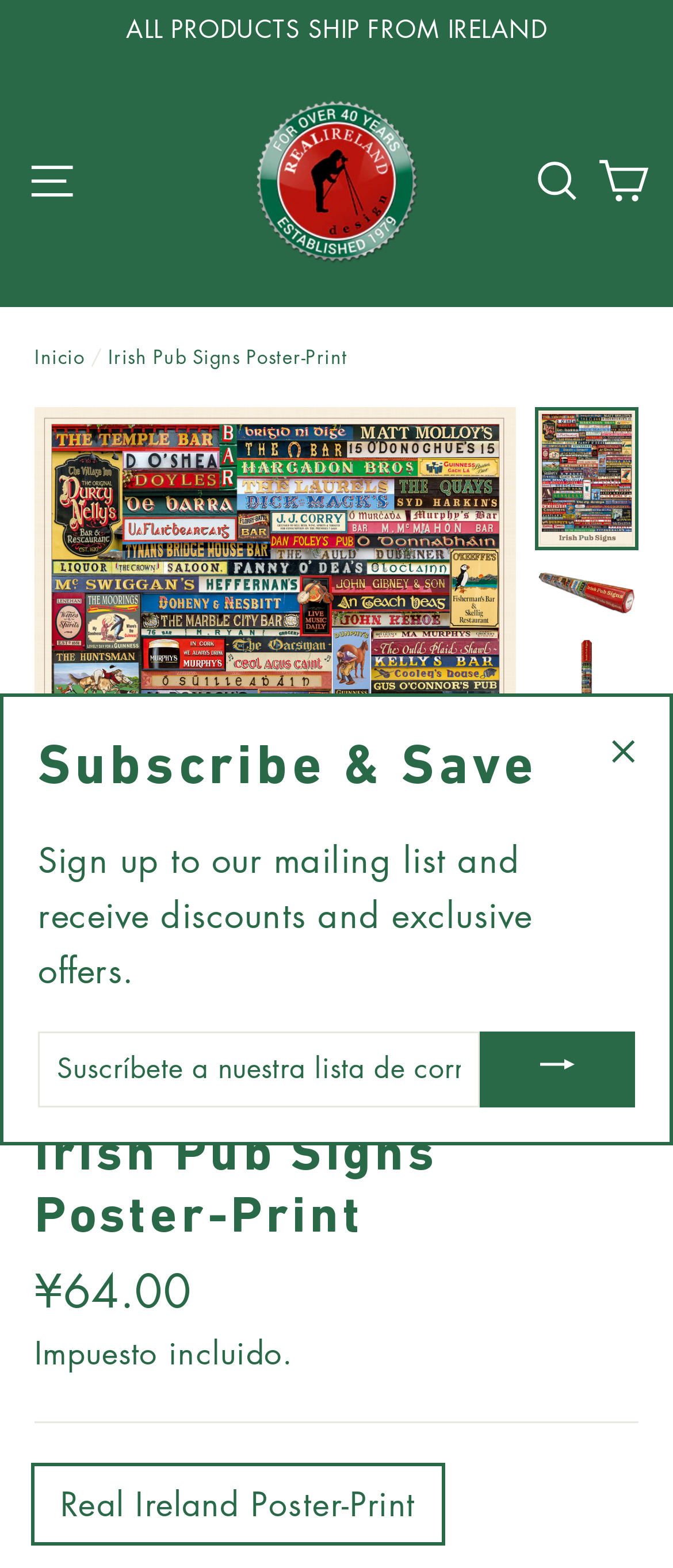Please identify the bounding box coordinates of the clickable region that I should interact with to perform the following instruction: "Search for products". The coordinates should be expressed as four float numbers between 0 and 1, i.e., [left, top, right, bottom].

[0.785, 0.09, 0.872, 0.141]